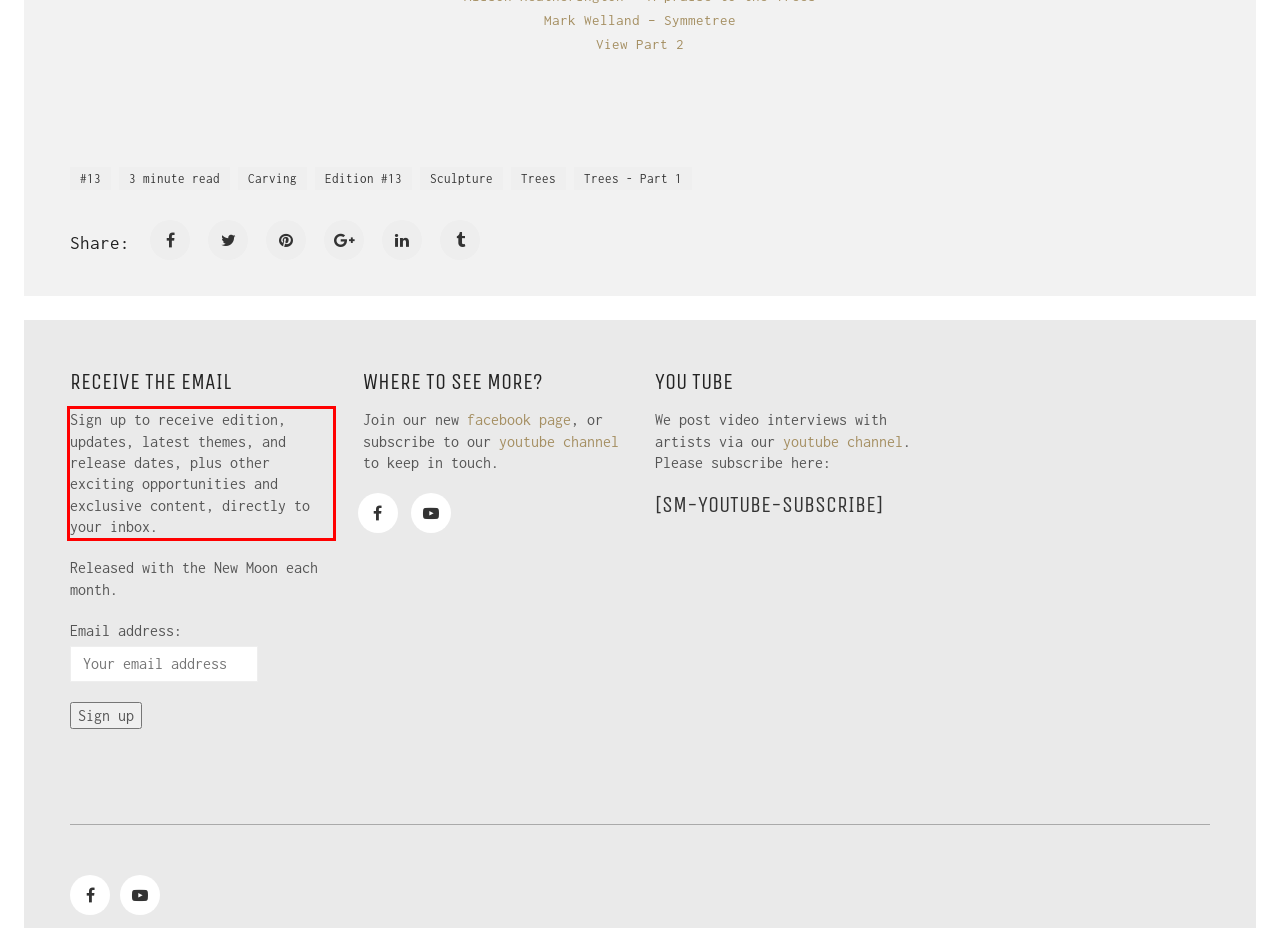Extract and provide the text found inside the red rectangle in the screenshot of the webpage.

Sign up to receive edition, updates, latest themes, and release dates, plus other exciting opportunities and exclusive content, directly to your inbox.